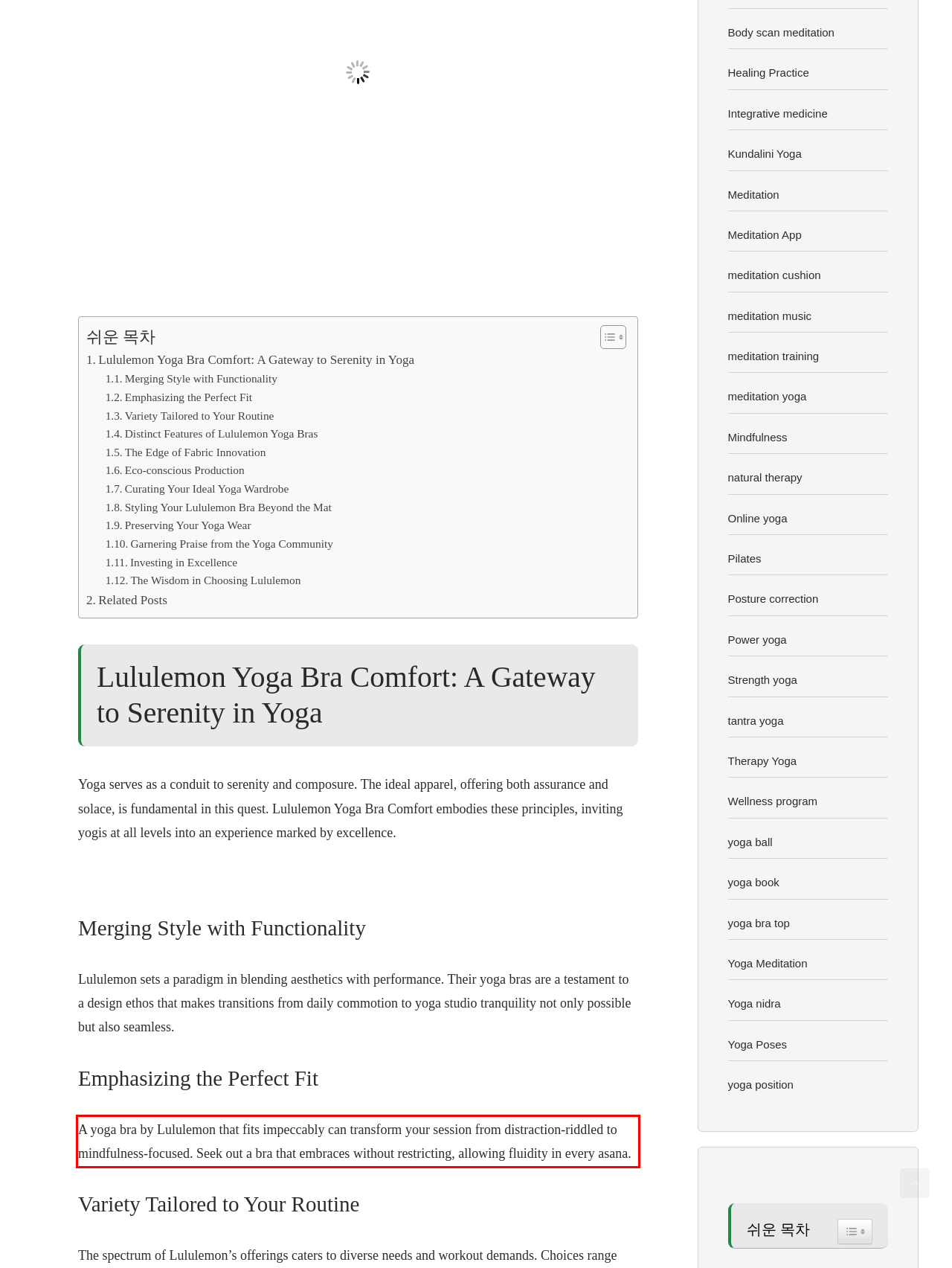Perform OCR on the text inside the red-bordered box in the provided screenshot and output the content.

A yoga bra by Lululemon that fits impeccably can transform your session from distraction-riddled to mindfulness-focused. Seek out a bra that embraces without restricting, allowing fluidity in every asana.